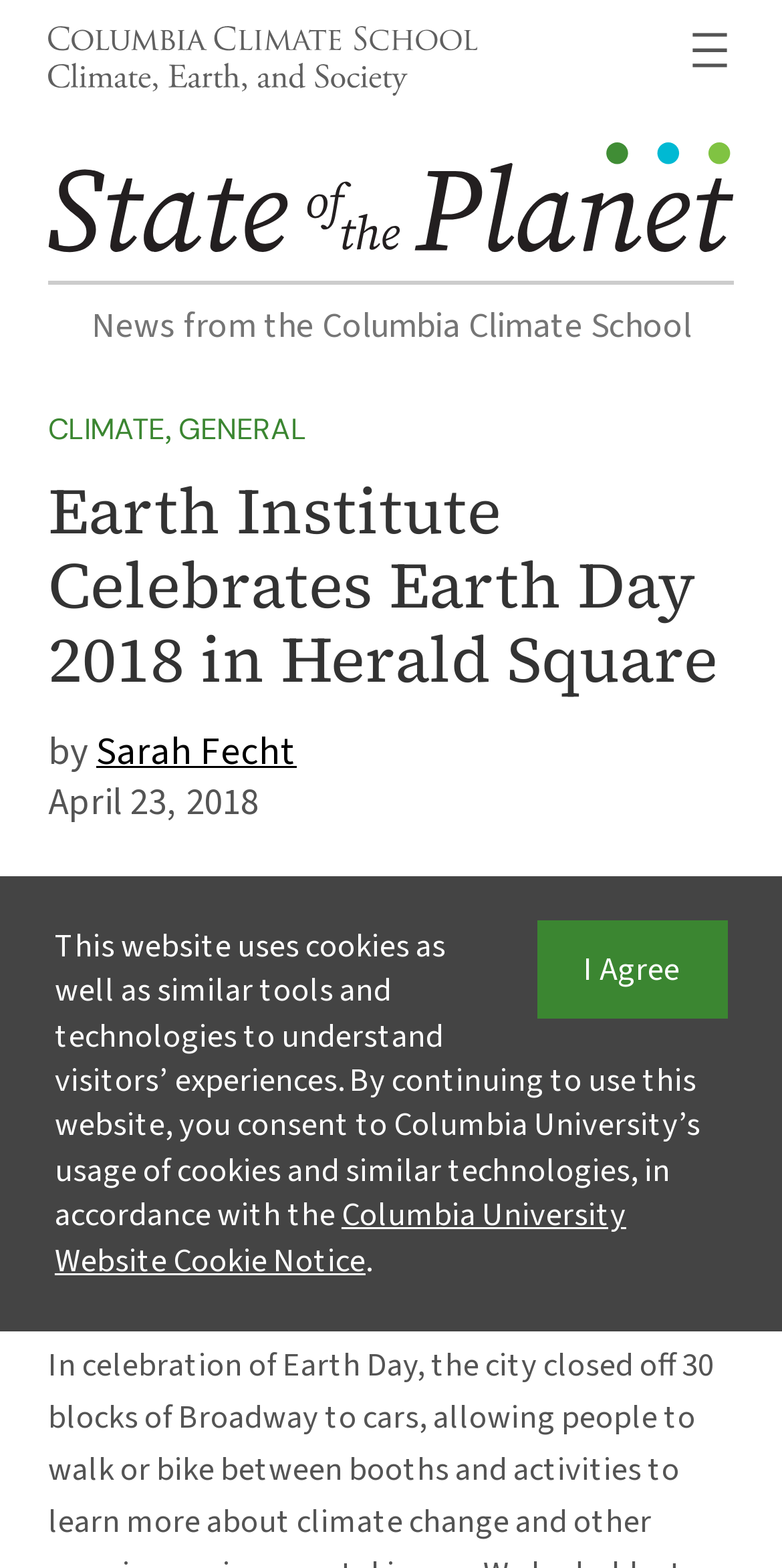Refer to the element description Columbia University Website Cookie Notice and identify the corresponding bounding box in the screenshot. Format the coordinates as (top-left x, top-left y, bottom-right x, bottom-right y) with values in the range of 0 to 1.

[0.07, 0.76, 0.801, 0.818]